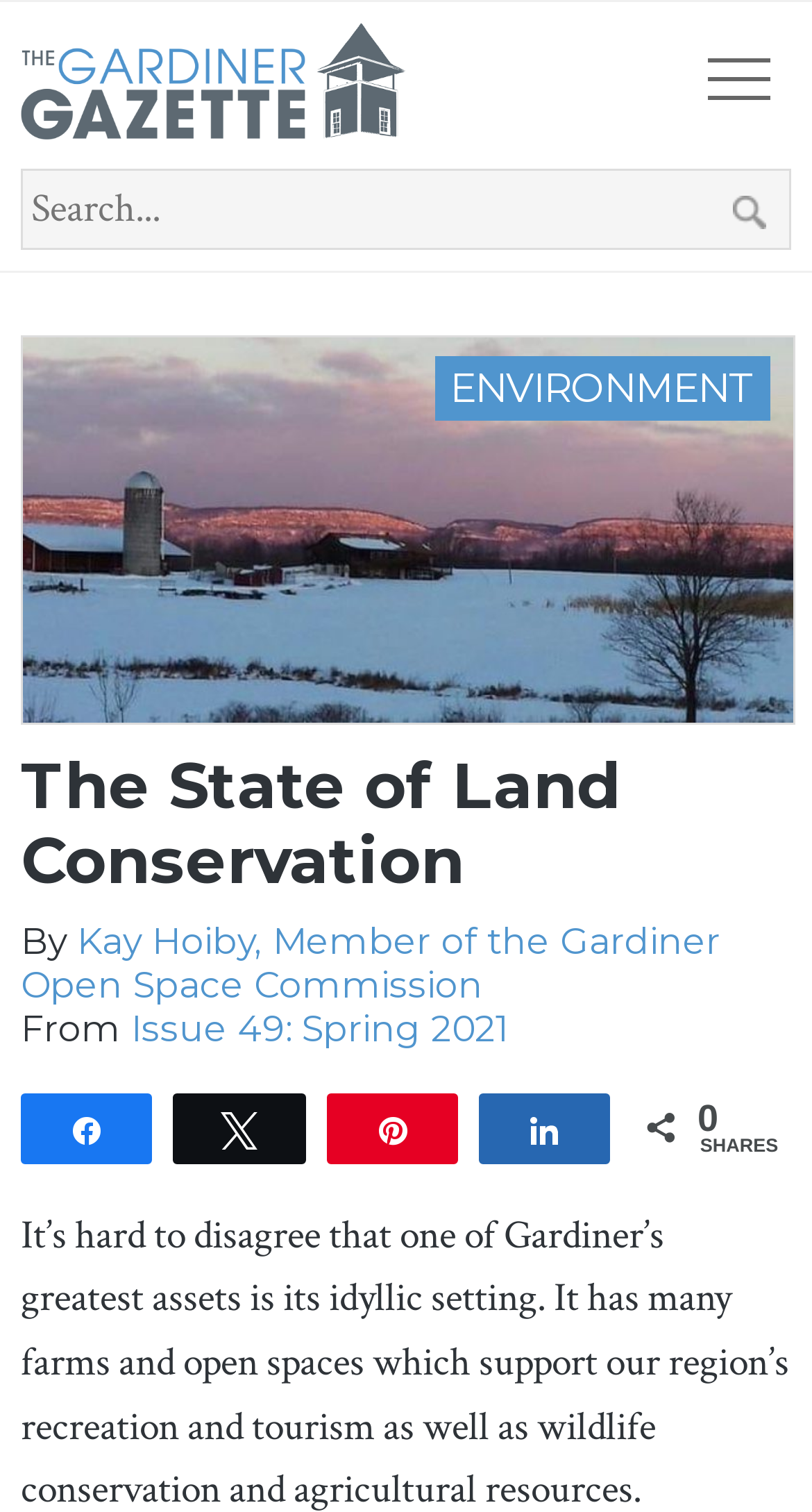Detail the various sections and features of the webpage.

The webpage appears to be an article from "The Gardiner Gazette" with a focus on land conservation. At the top left, there is a link to the gazette's homepage, accompanied by a small image of the gazette's logo. Next to it, a search bar spans across the top of the page, with a search button on the right.

Below the search bar, a large heading reads "The State of Land Conservation", followed by a subheading that credits the author, Kay Hoiby, a member of the Gardiner Open Space Commission. The author's name is a clickable link. Further down, there is another heading that indicates the article is from Issue 49, Spring 2021, with a link to the issue.

On the right side of the page, there is a section with a heading "ENVIRONMENT". Below this section, there are social media links to share the article, including Facebook, Twitter, Pinterest, and others. Next to these links, there is a counter displaying the number of shares, labeled "SHARES", with a value of "0".

The overall layout suggests a clean and organized design, with clear headings and concise text.